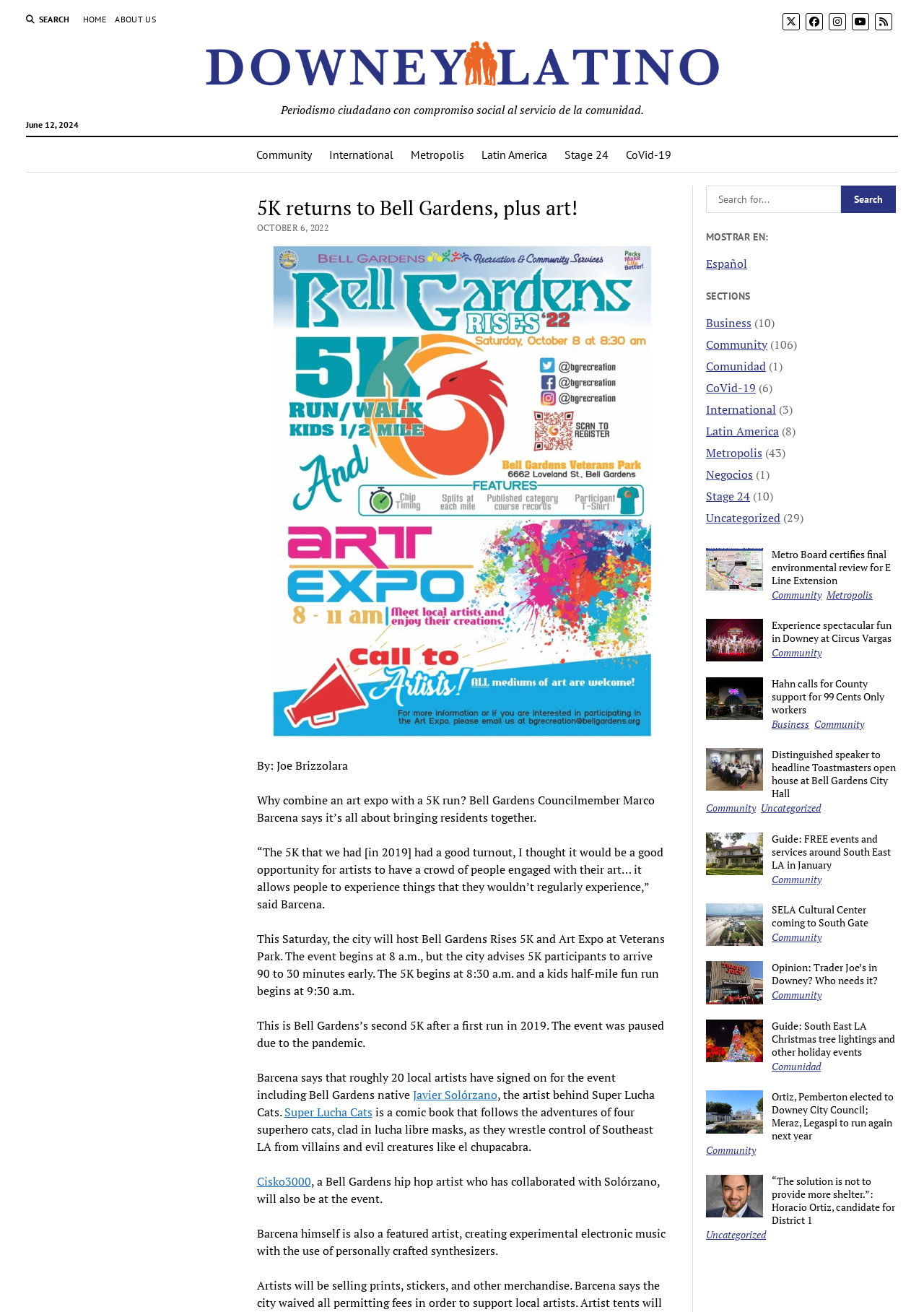Respond with a single word or phrase to the following question: How many local artists have signed on for the event?

Roughly 20